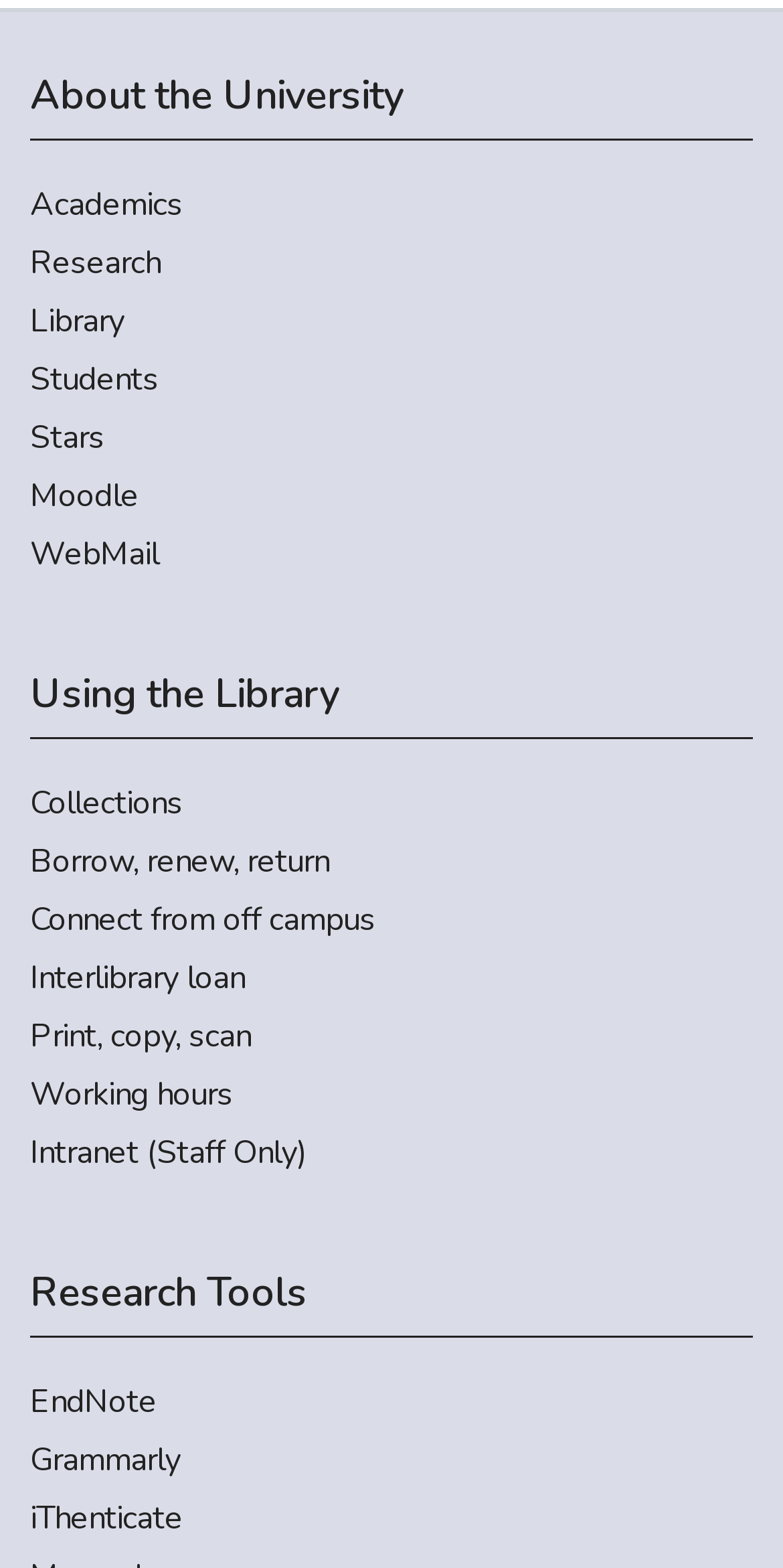Please identify the bounding box coordinates of the clickable region that I should interact with to perform the following instruction: "Explore Collections". The coordinates should be expressed as four float numbers between 0 and 1, i.e., [left, top, right, bottom].

[0.038, 0.497, 0.962, 0.528]